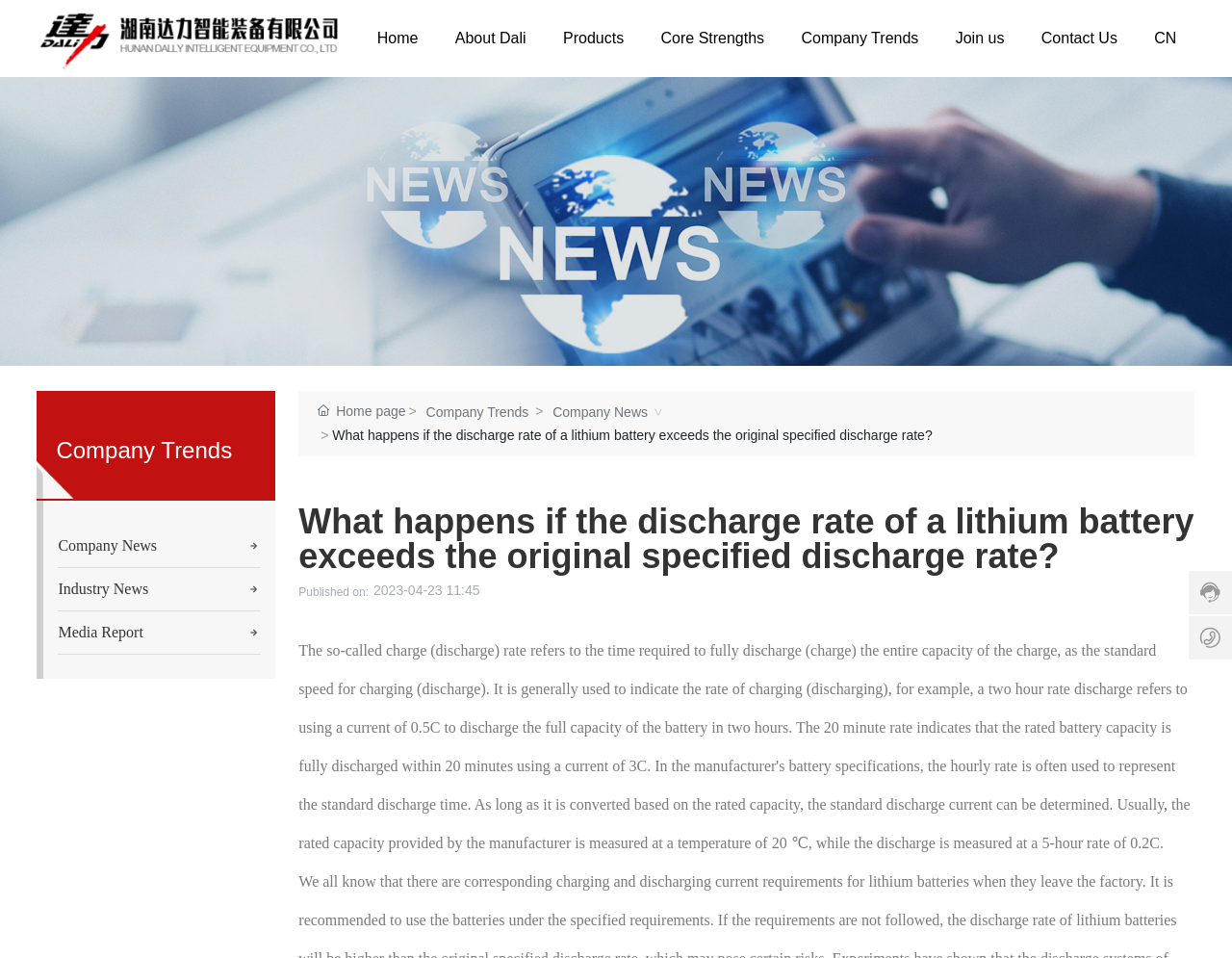Please identify the bounding box coordinates of the element I need to click to follow this instruction: "Contact us through phone number".

[0.992, 0.517, 0.999, 0.815]